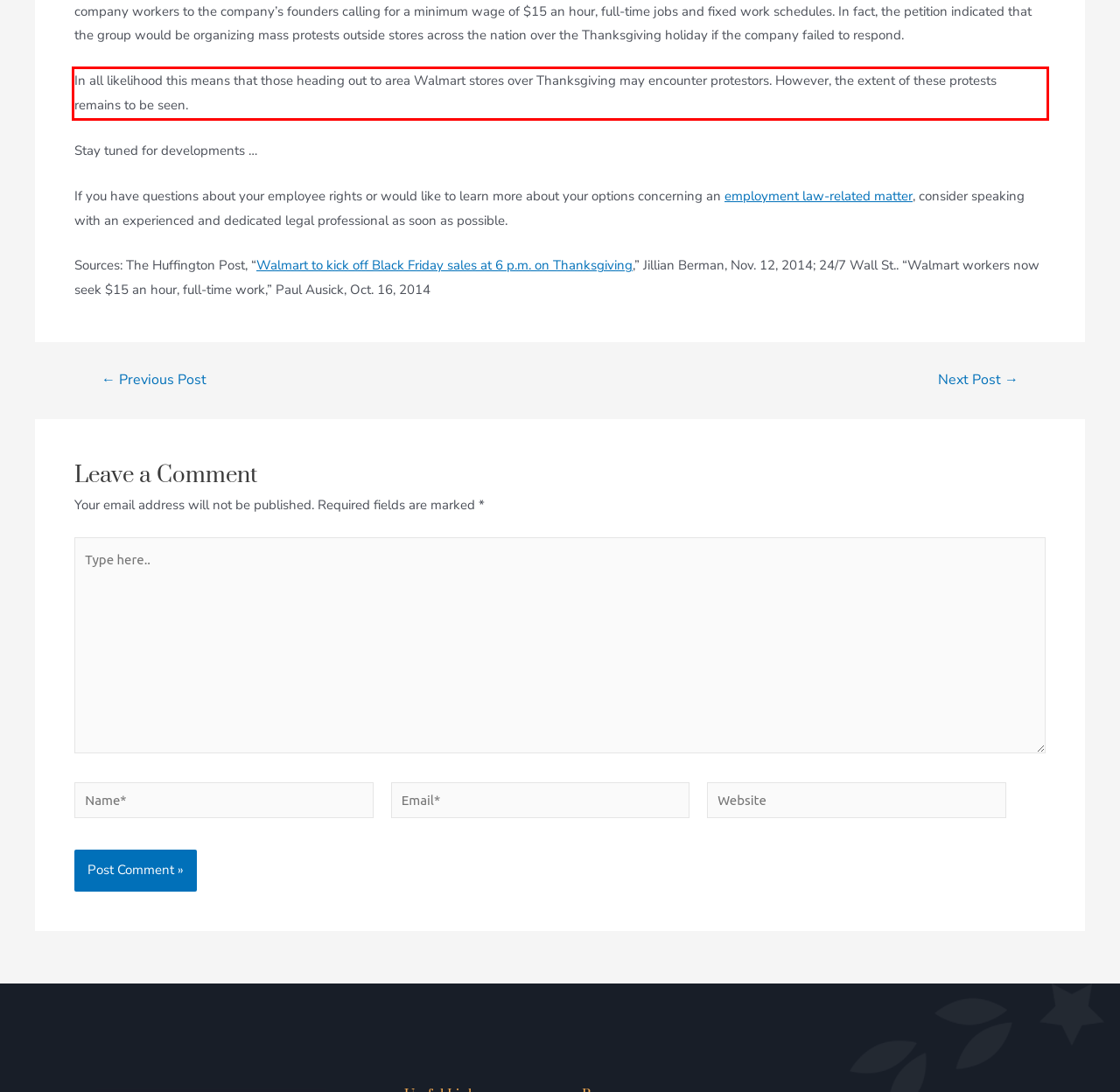Please perform OCR on the text within the red rectangle in the webpage screenshot and return the text content.

In all likelihood this means that those heading out to area Walmart stores over Thanksgiving may encounter protestors. However, the extent of these protests remains to be seen.